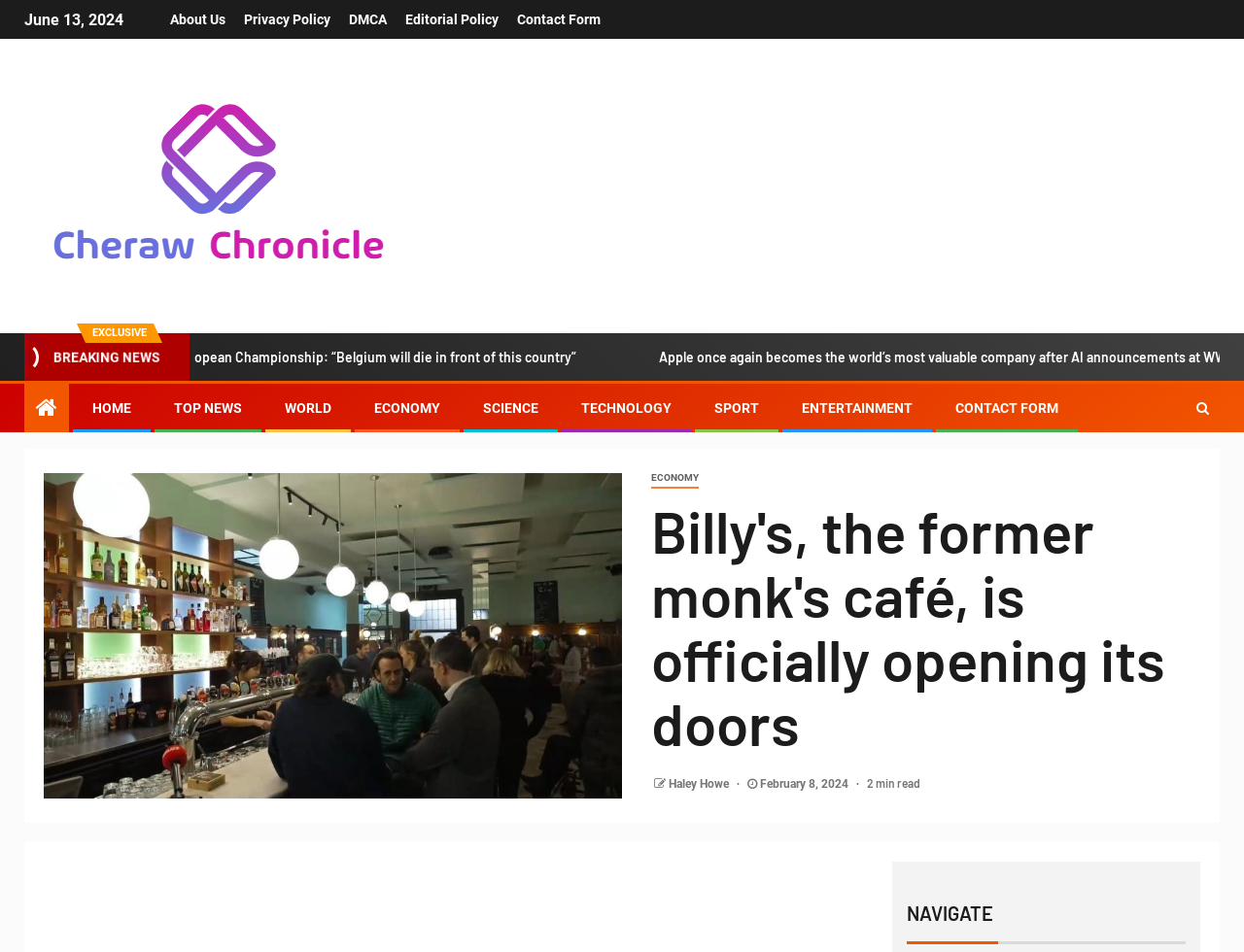Answer the question in a single word or phrase:
What is the name of the café mentioned in the news article?

Billy's